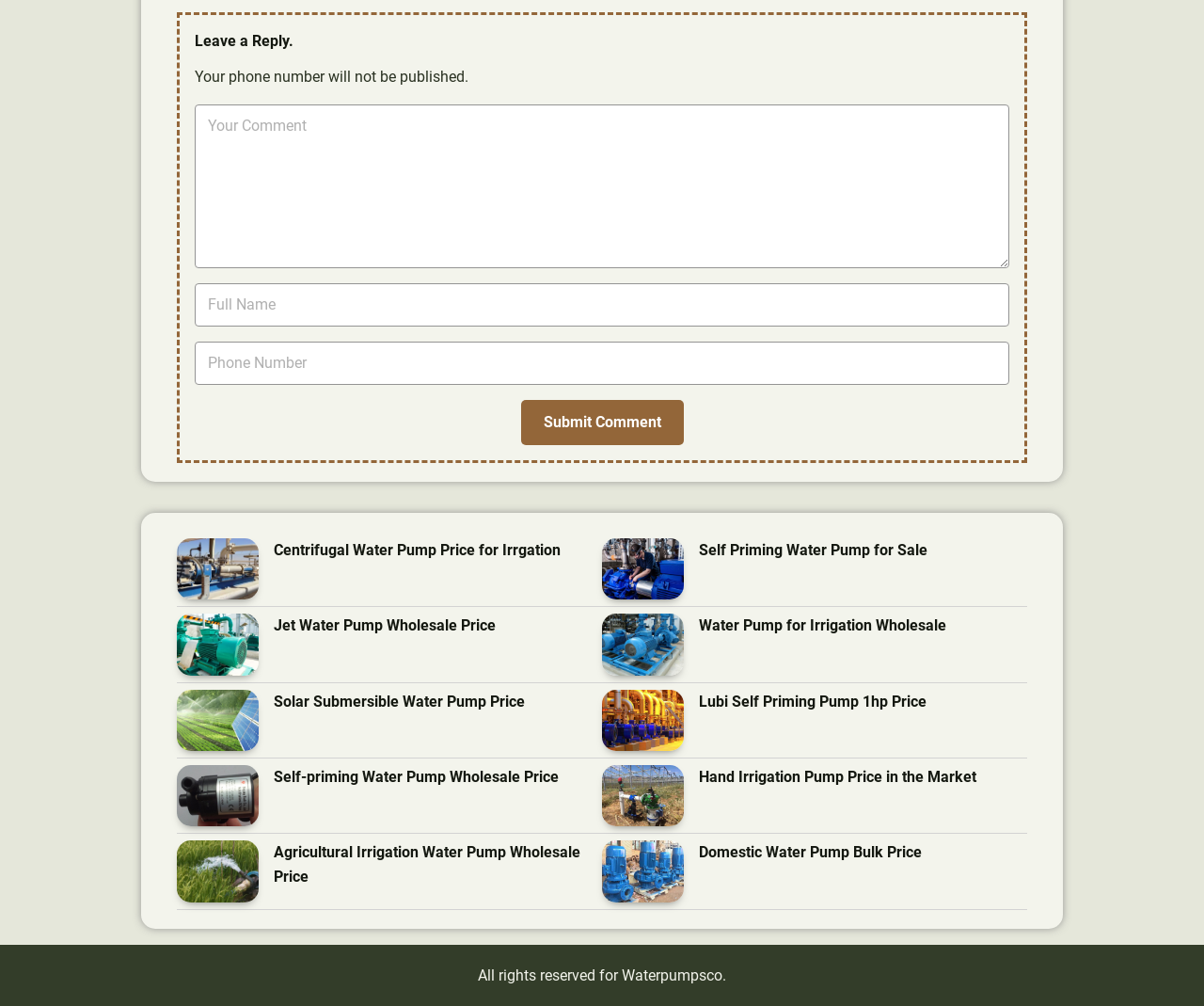Use a single word or phrase to answer the question: What is the function of the 'Submit Comment' button?

Submit a comment